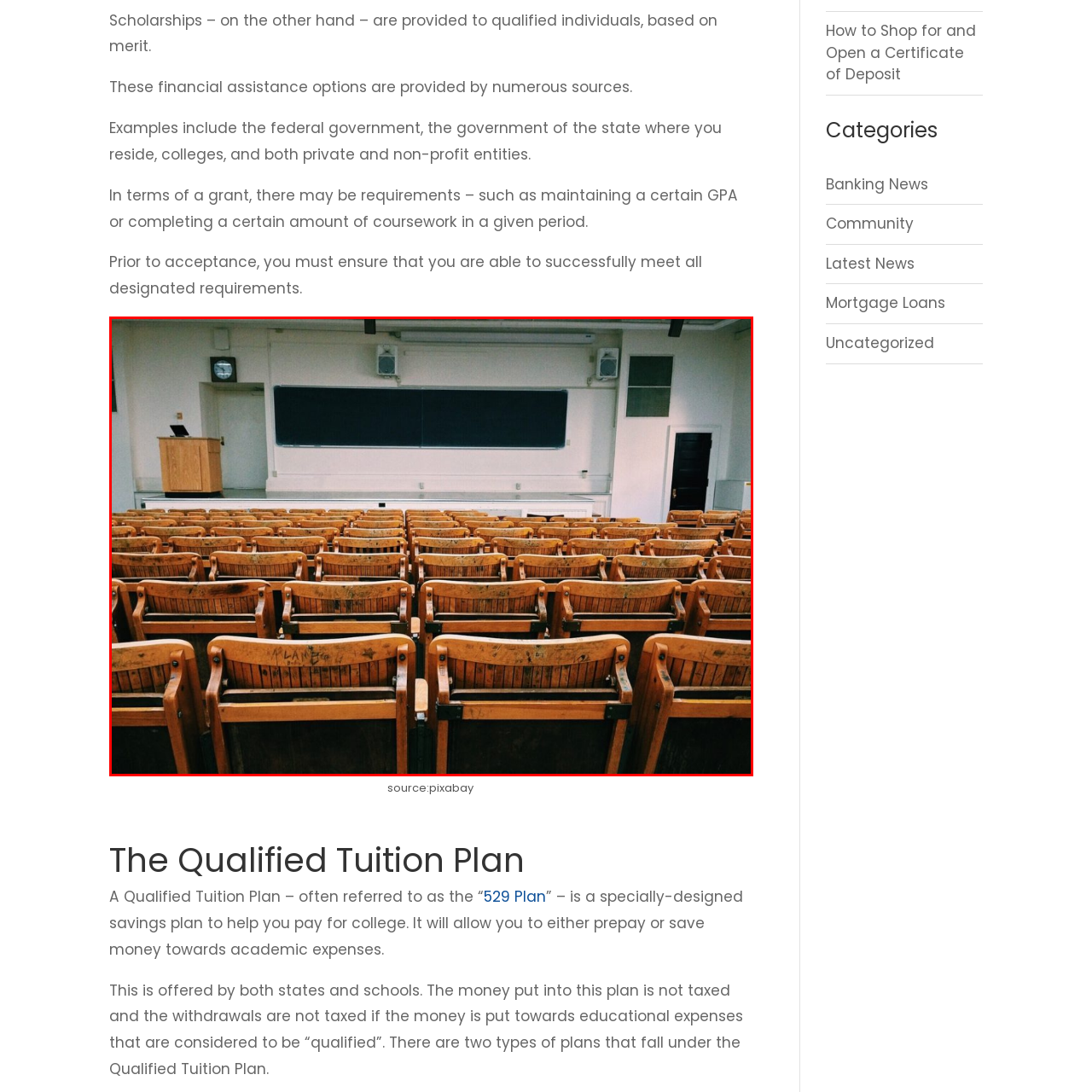What is the atmosphere in the room?
Inspect the image enclosed within the red bounding box and provide a detailed answer to the question, using insights from the image.

The empty seats in the image imply that a class is about to commence or has just concluded, creating an atmosphere of anticipation in the room.